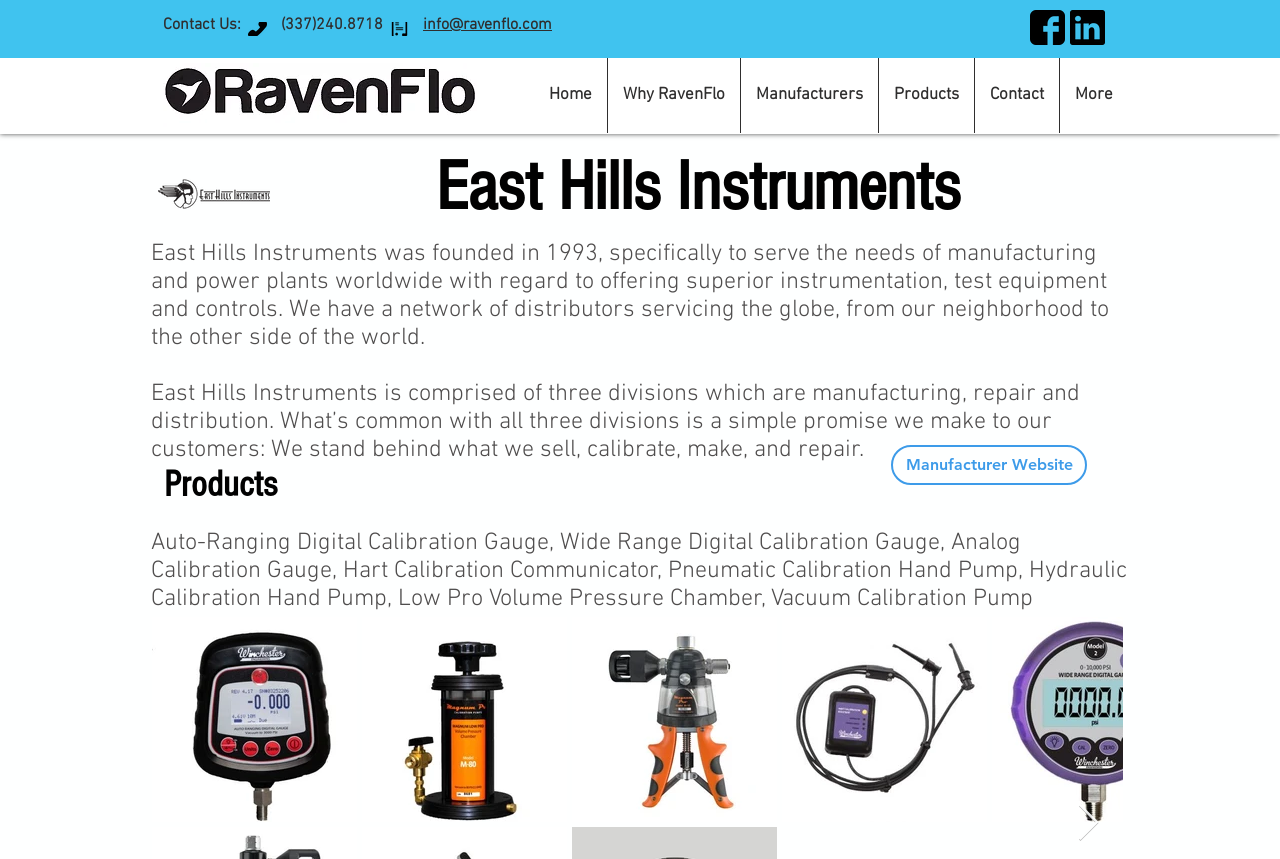Identify the bounding box coordinates for the element you need to click to achieve the following task: "Click the 'Home' link". The coordinates must be four float values ranging from 0 to 1, formatted as [left, top, right, bottom].

[0.127, 0.073, 0.373, 0.155]